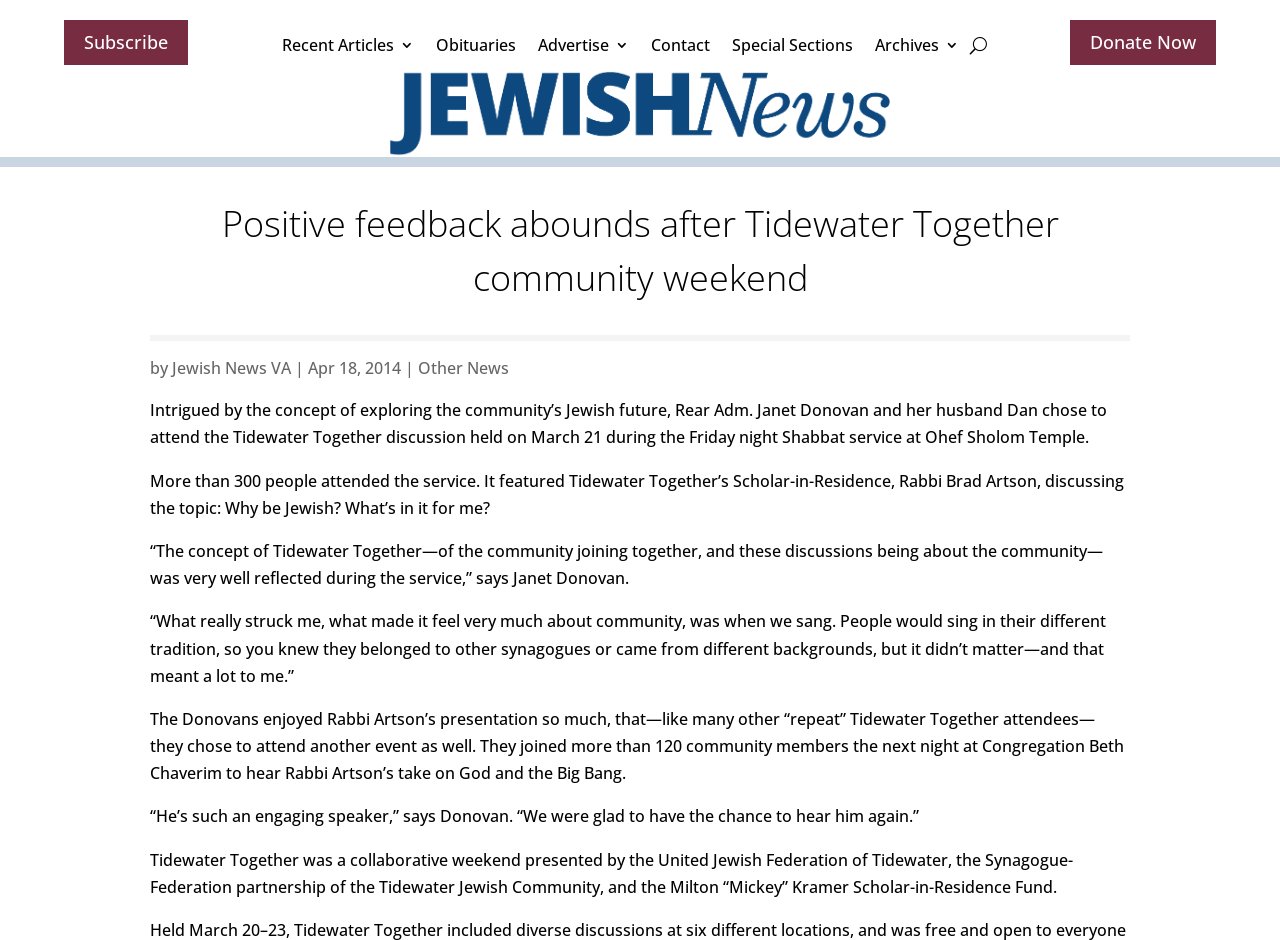Locate the bounding box of the UI element defined by this description: "parent_node: Recent Articles". The coordinates should be given as four float numbers between 0 and 1, formatted as [left, top, right, bottom].

[0.758, 0.021, 0.771, 0.074]